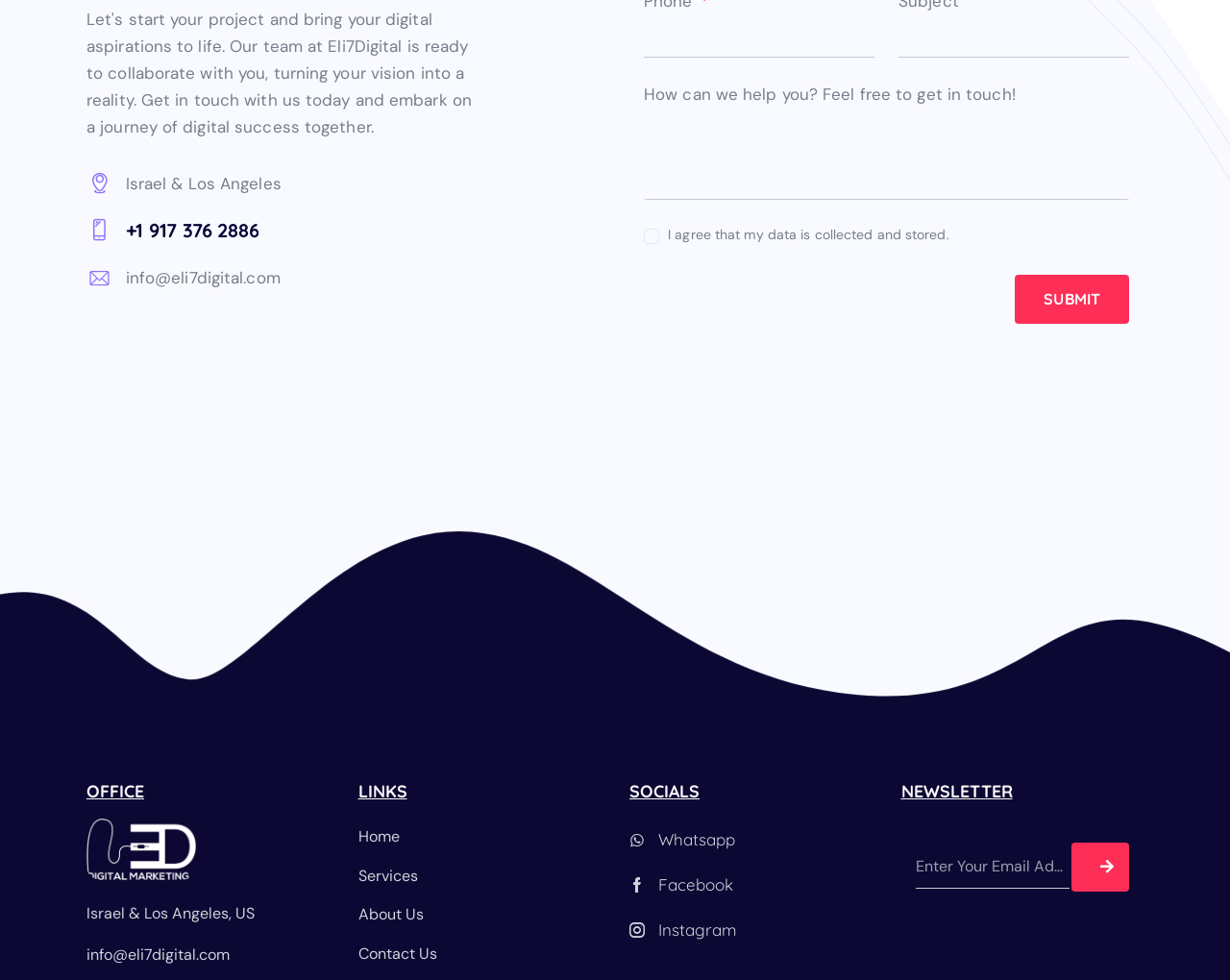Answer the following inquiry with a single word or phrase:
What are the social media platforms listed?

Whatsapp, Facebook, Instagram